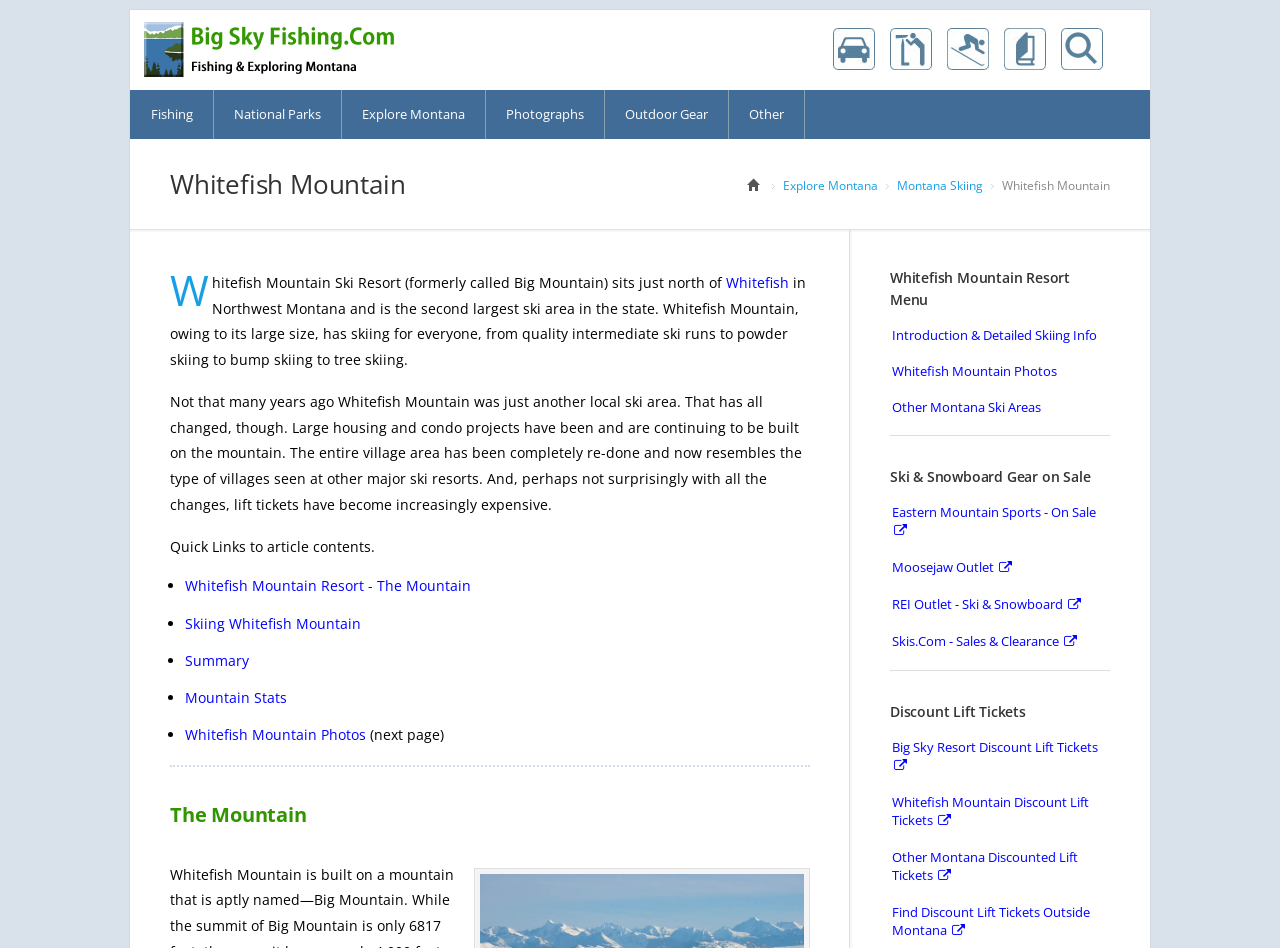Can you specify the bounding box coordinates for the region that should be clicked to fulfill this instruction: "Follow Groveland Gallery on Instagram".

None